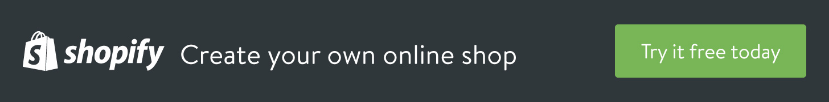What is the key offering of Shopify?
Based on the image, provide a one-word or brief-phrase response.

Create your own online shop